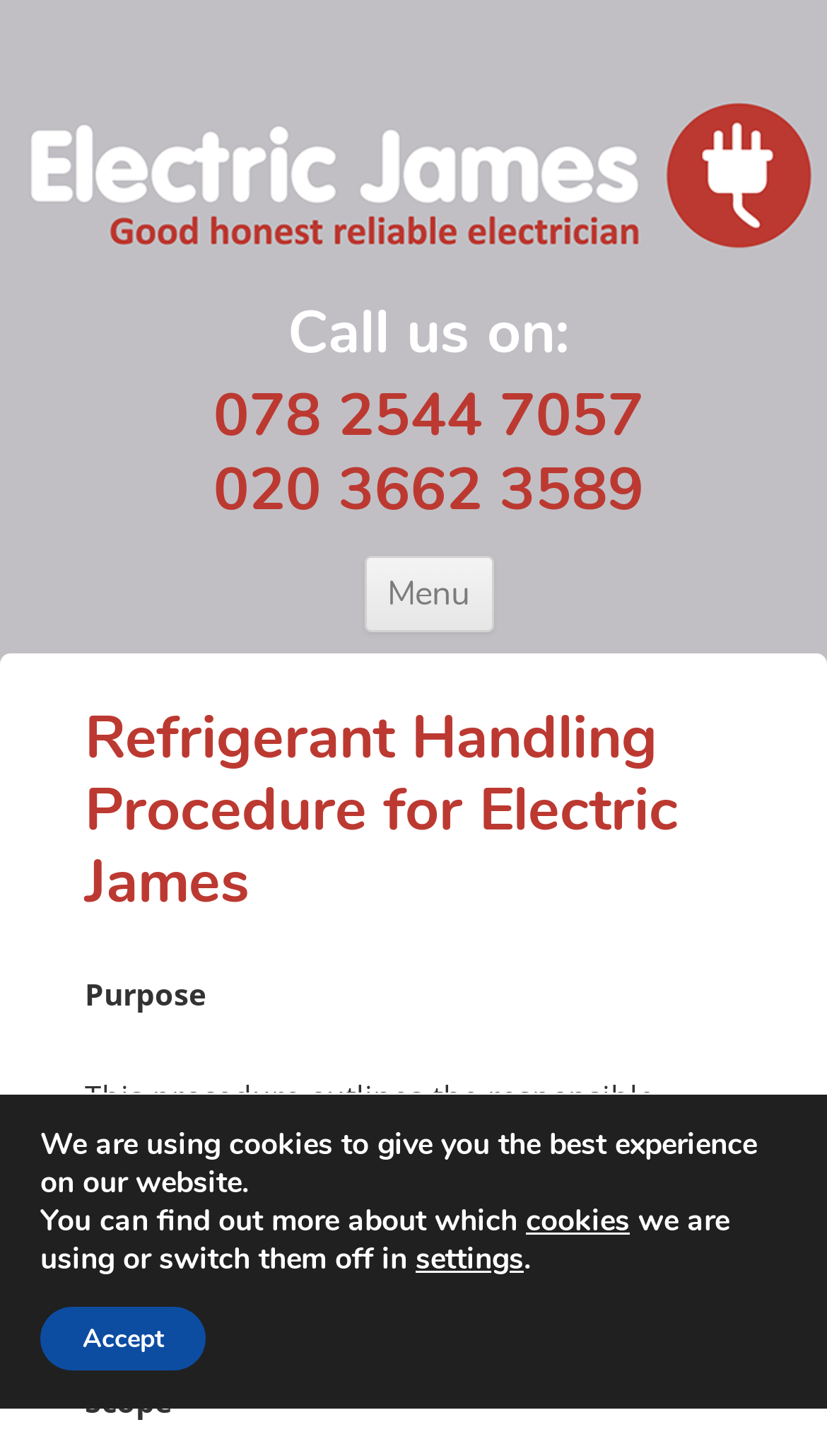What is the phone number to call?
Look at the image and respond with a one-word or short-phrase answer.

078 2544 7057 or 020 3662 3589